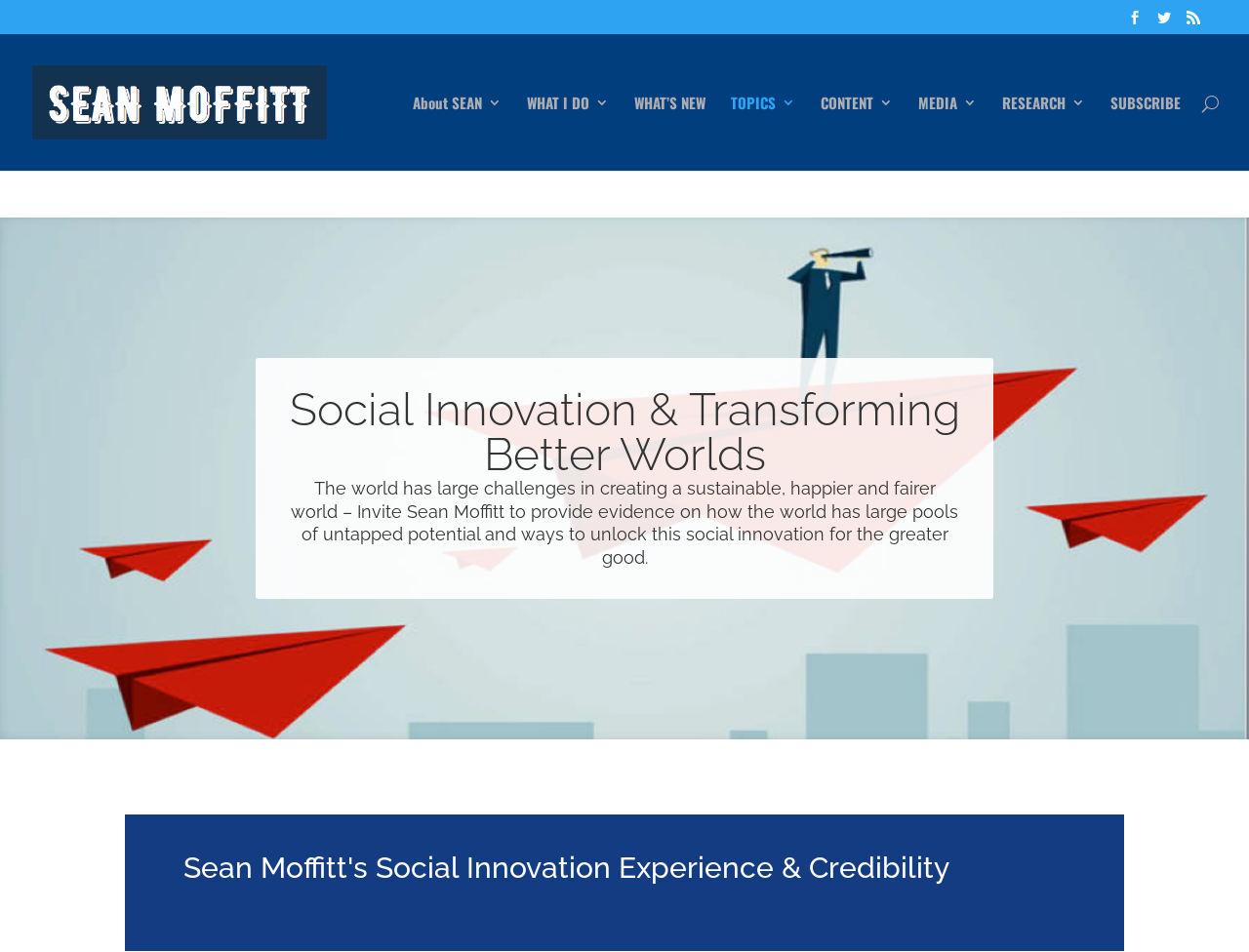Please specify the bounding box coordinates of the clickable region necessary for completing the following instruction: "Read about Sean Moffitt's social innovation experience". The coordinates must consist of four float numbers between 0 and 1, i.e., [left, top, right, bottom].

[0.147, 0.896, 0.853, 0.937]